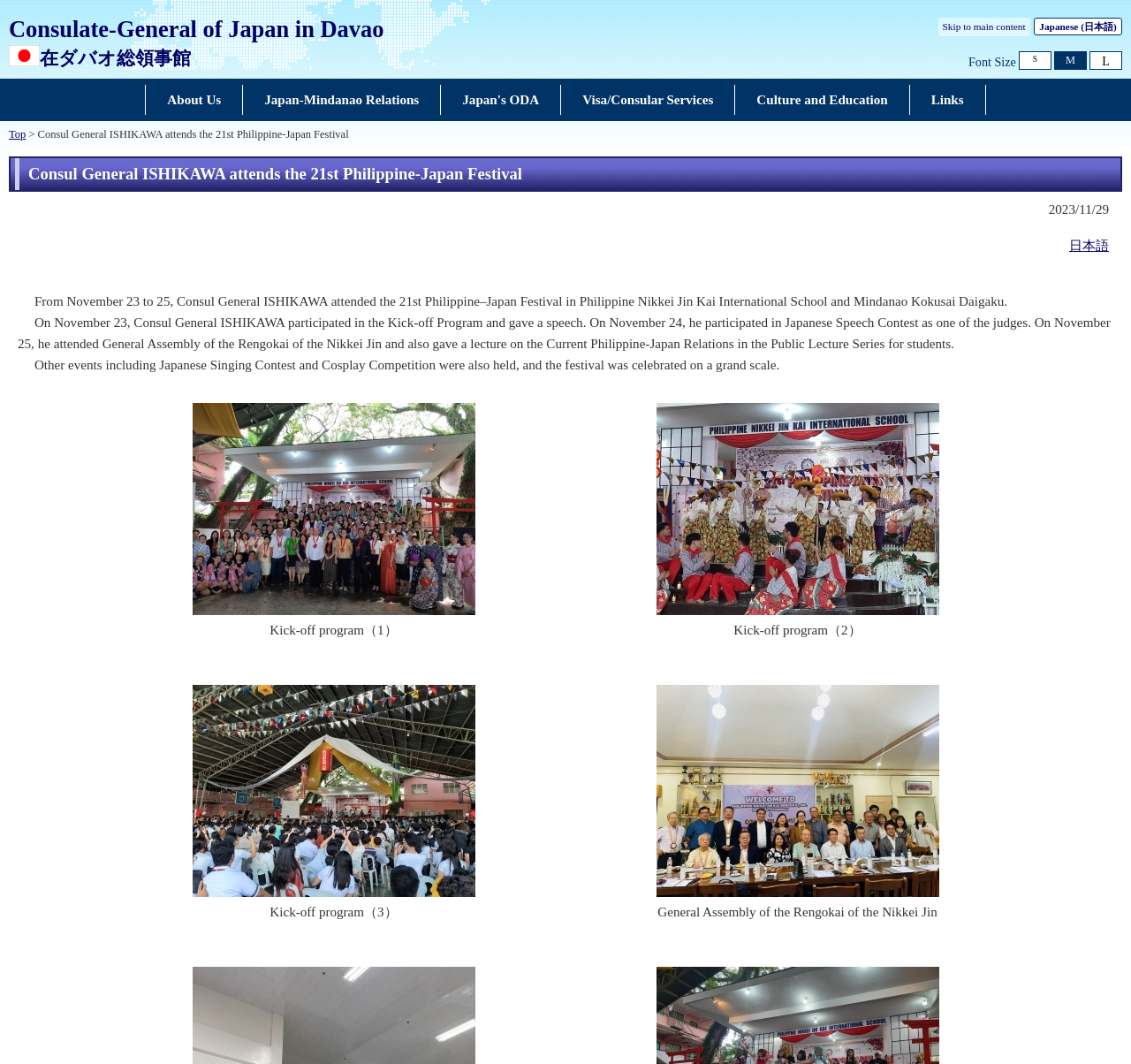Please reply to the following question using a single word or phrase: 
How many images are present on the webpage?

5